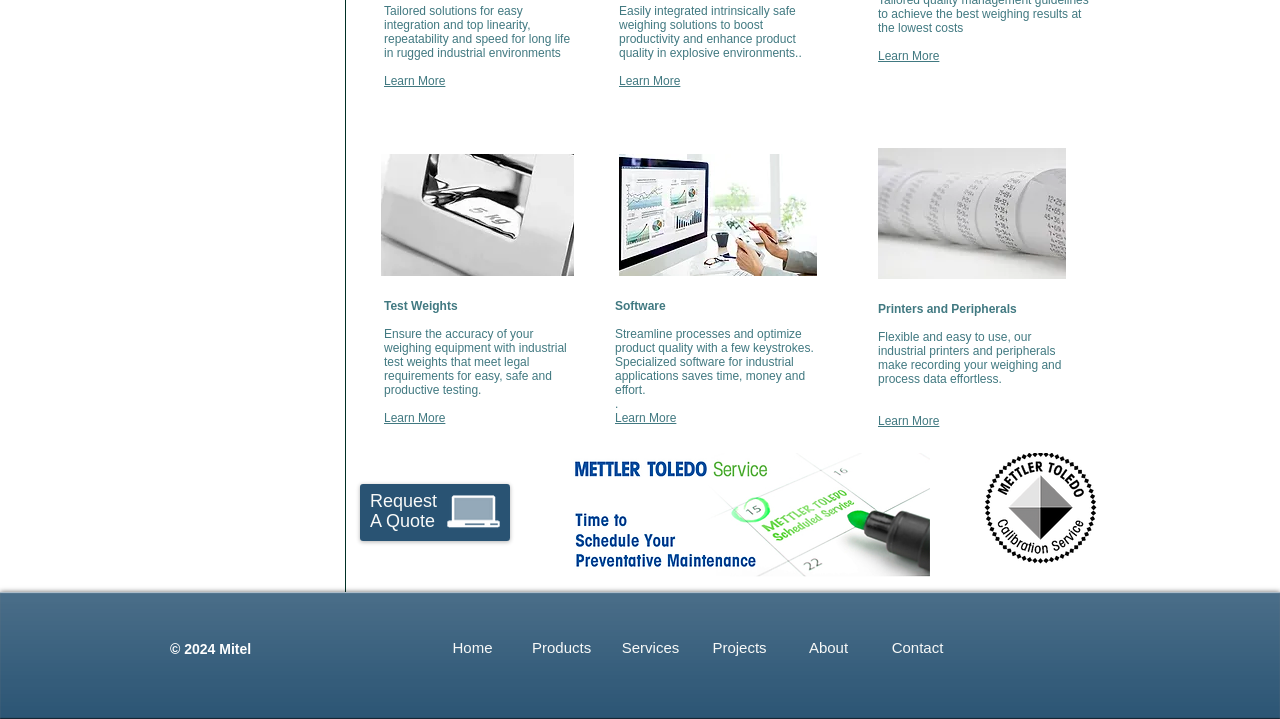Calculate the bounding box coordinates of the UI element given the description: "Learn More".

[0.3, 0.102, 0.348, 0.122]